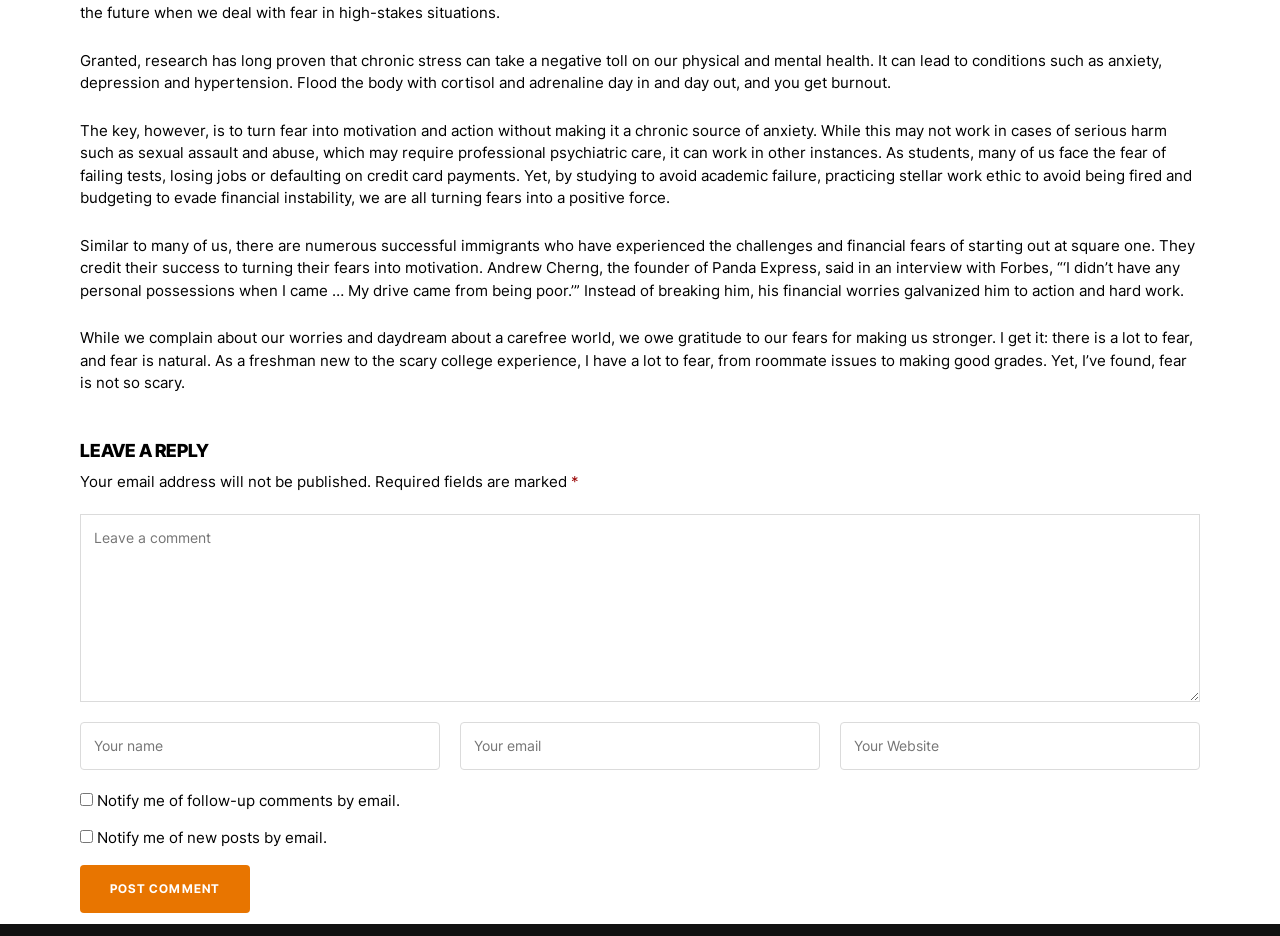Please use the details from the image to answer the following question comprehensively:
What is the author's attitude towards fear?

The author's attitude towards fear is that it is not something to be feared, but rather something that can be turned into motivation and action. The author acknowledges that fear is natural, but suggests that it can be a driving force for success, rather than a source of anxiety.